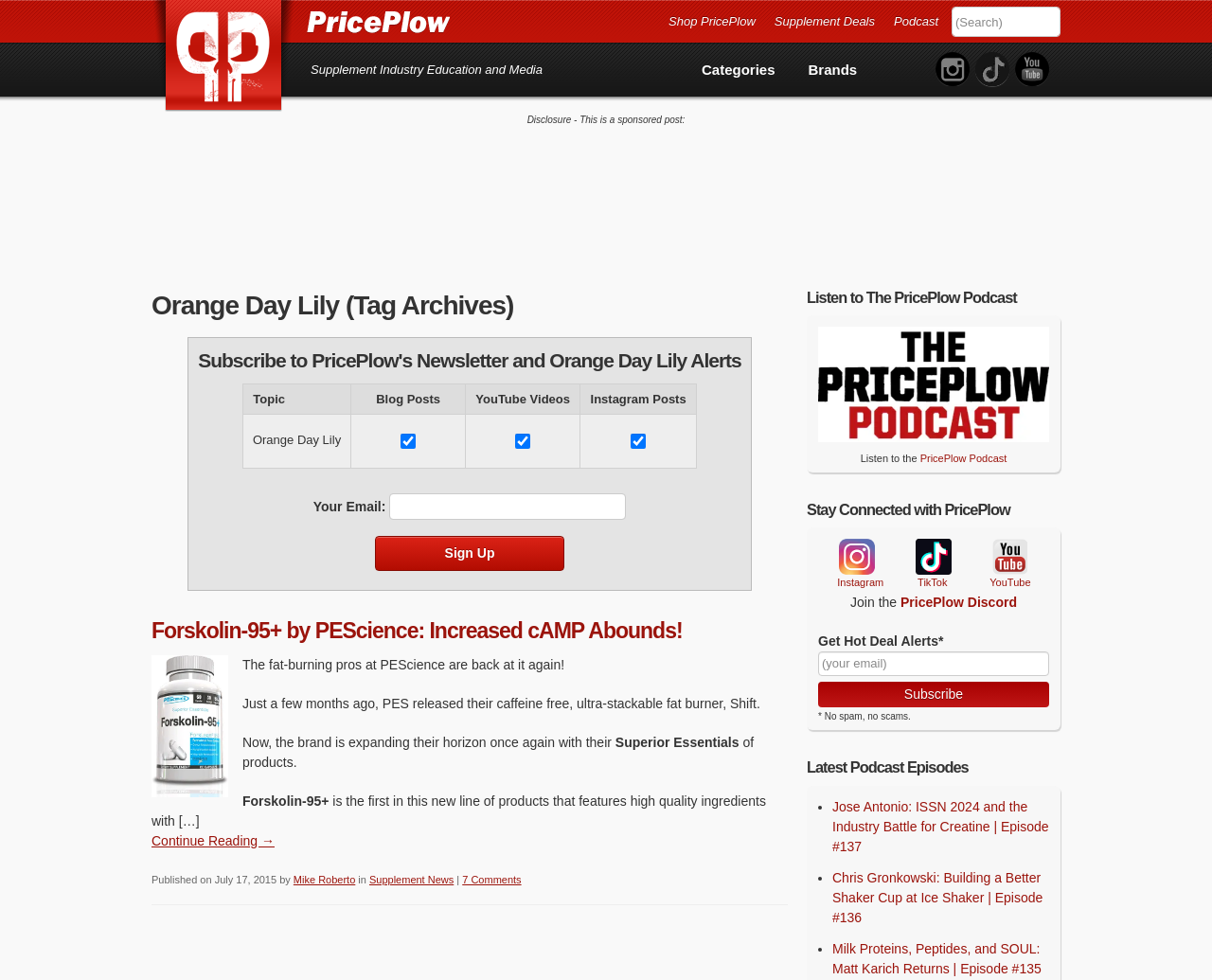Please provide the bounding box coordinates for the element that needs to be clicked to perform the following instruction: "Leave a comment". The coordinates should be given as four float numbers between 0 and 1, i.e., [left, top, right, bottom].

None